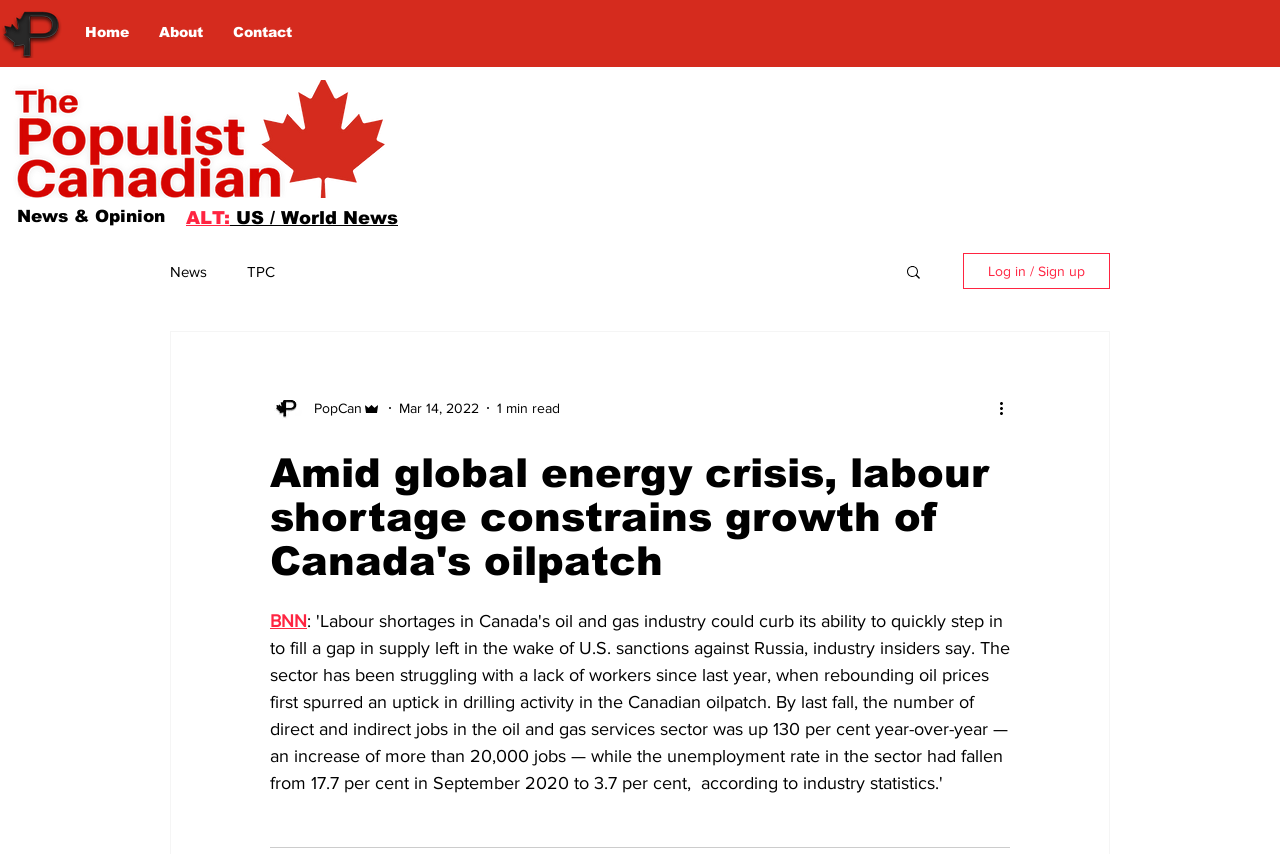What is the login status of the user?
Respond with a short answer, either a single word or a phrase, based on the image.

Not logged in